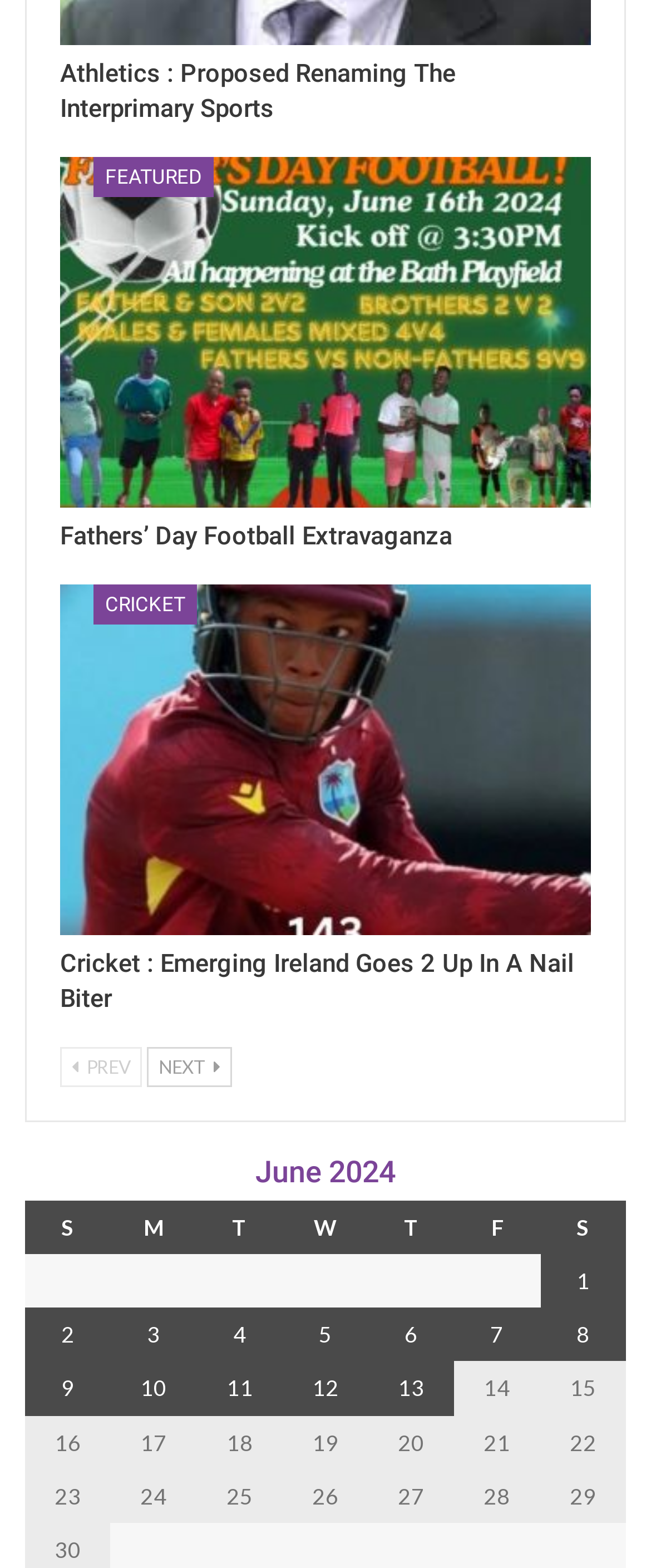Identify the bounding box for the UI element that is described as follows: "Toggle navigation".

None